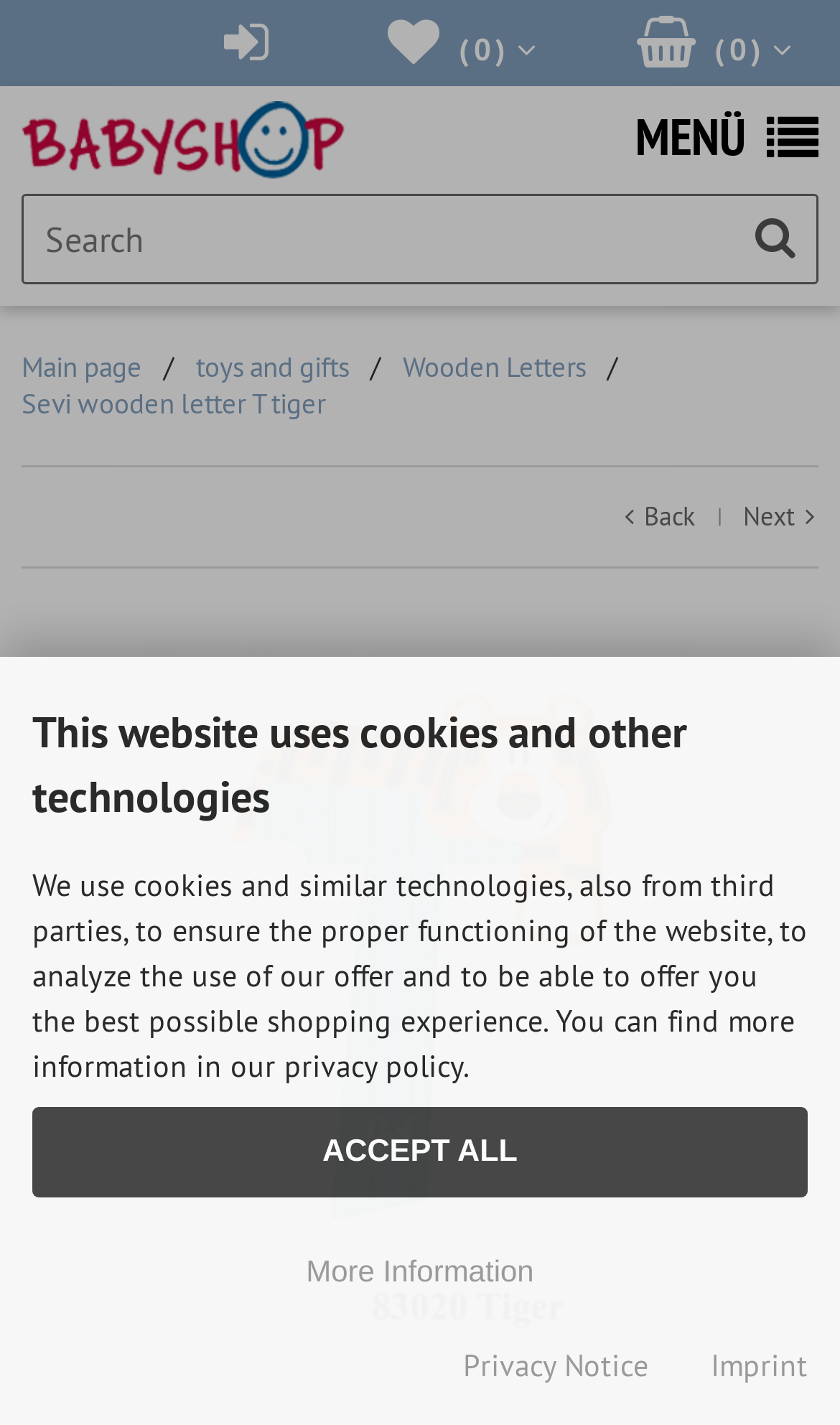Find the bounding box coordinates of the clickable region needed to perform the following instruction: "Go to the next page". The coordinates should be provided as four float numbers between 0 and 1, i.e., [left, top, right, bottom].

[0.885, 0.351, 0.974, 0.373]